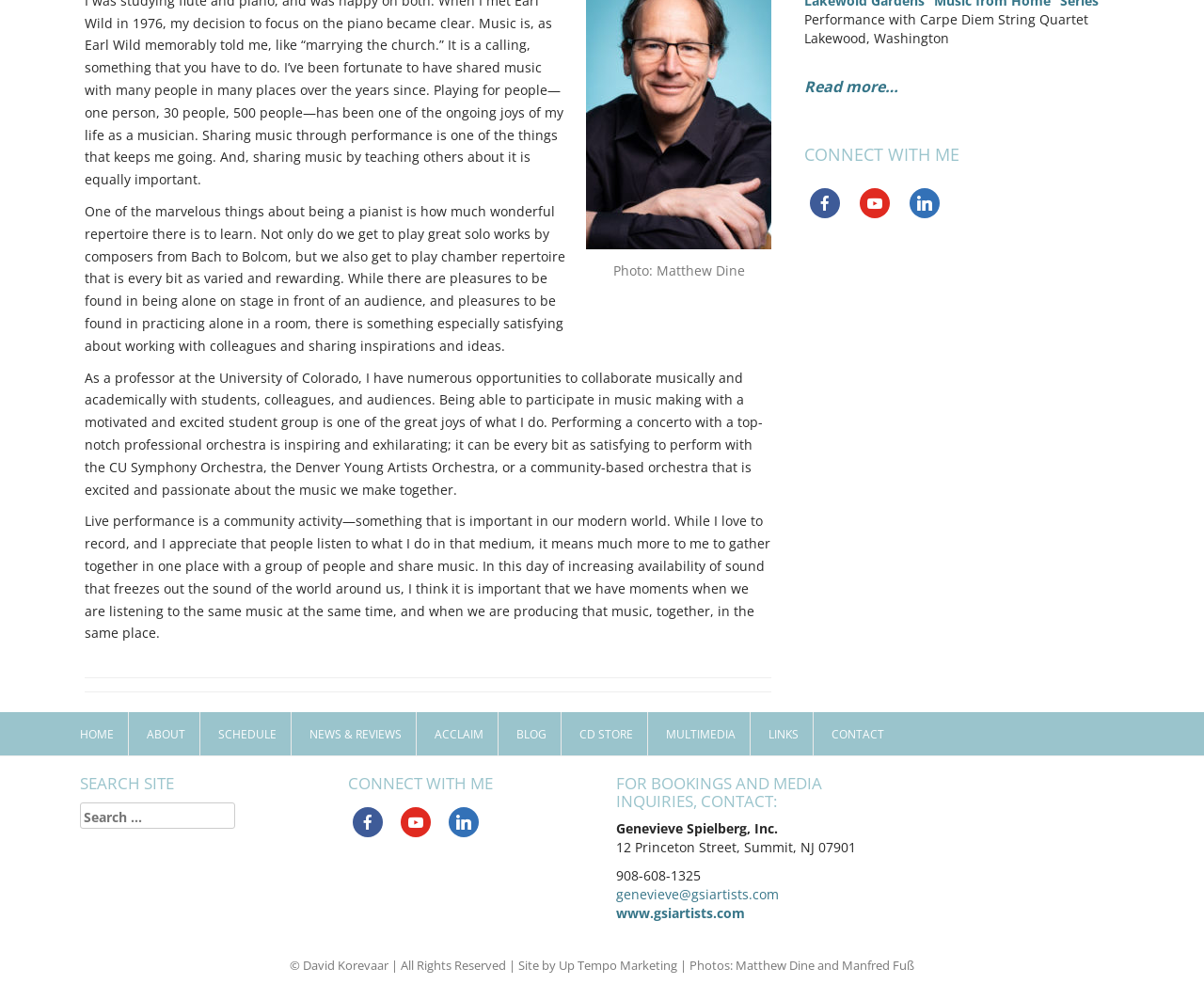Extract the bounding box coordinates for the described element: "Acclaim". The coordinates should be represented as four float numbers between 0 and 1: [left, top, right, bottom].

[0.361, 0.738, 0.402, 0.755]